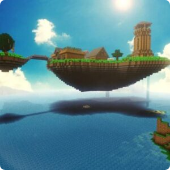What is the color of the sky in the image?
Answer the question with as much detail as you can, using the image as a reference.

When I analyze the image, I observe that the sky above the ocean and the floating island is a vibrant and serene clear blue color. This is evident from the way the sunlight reflects off the water and the fluffy white clouds that are scattered throughout the sky.